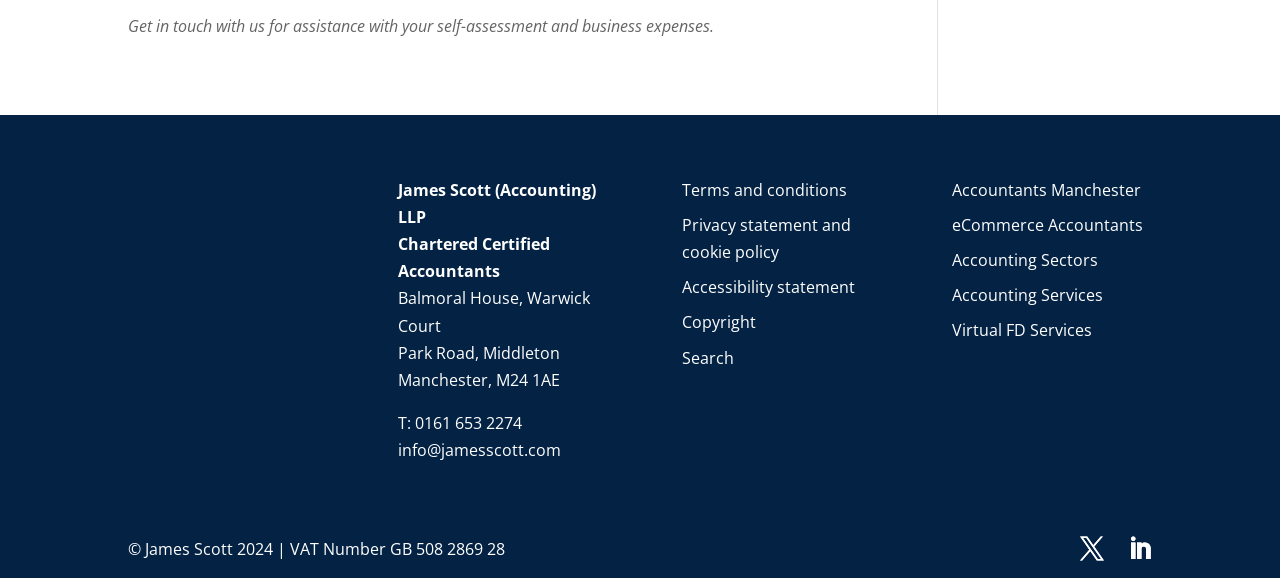What is the name of the accounting firm?
Please answer the question with a single word or phrase, referencing the image.

James Scott (Accounting) LLP